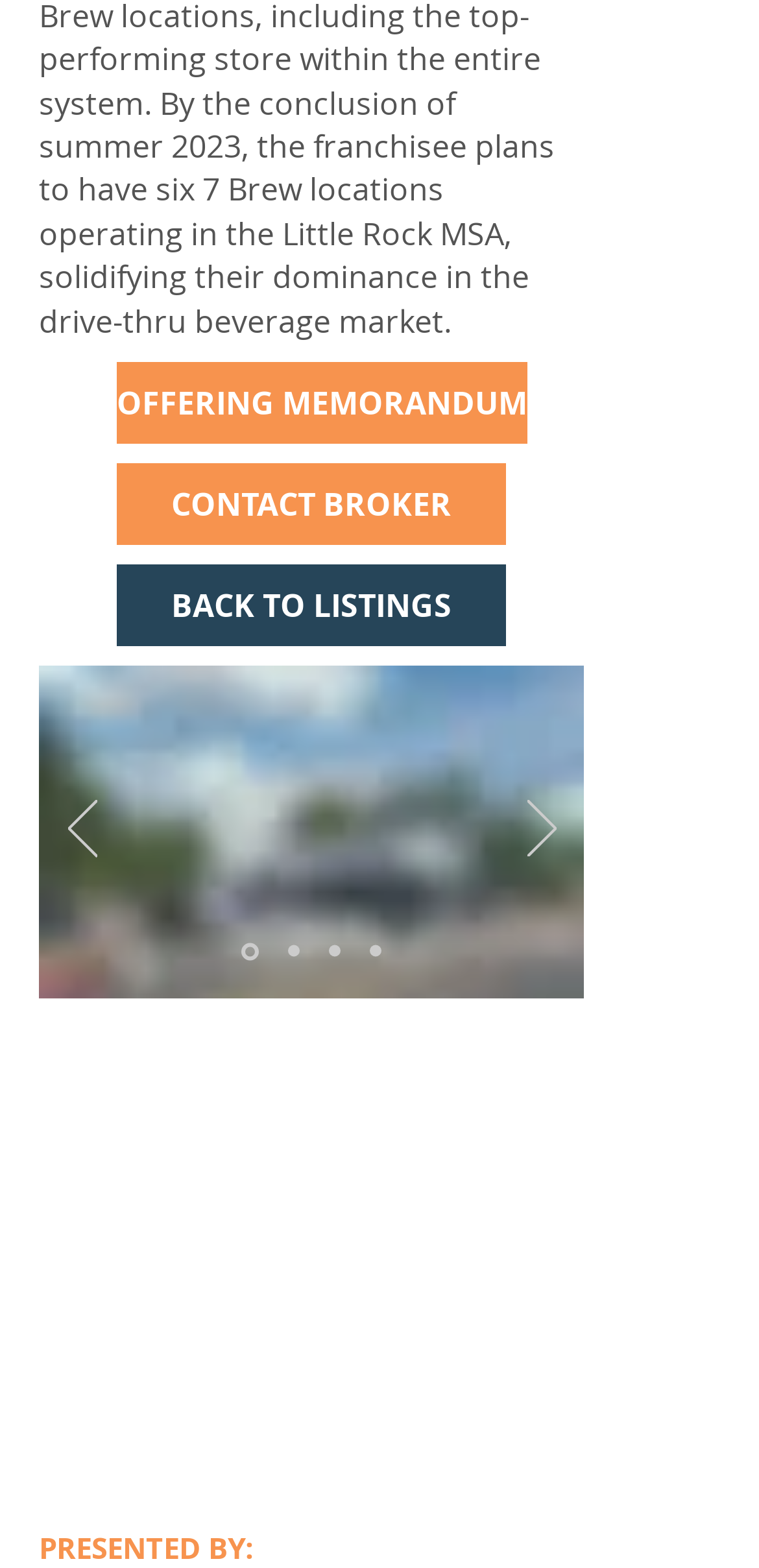Locate the bounding box for the described UI element: "aria-label="Next"". Ensure the coordinates are four float numbers between 0 and 1, formatted as [left, top, right, bottom].

[0.694, 0.511, 0.732, 0.551]